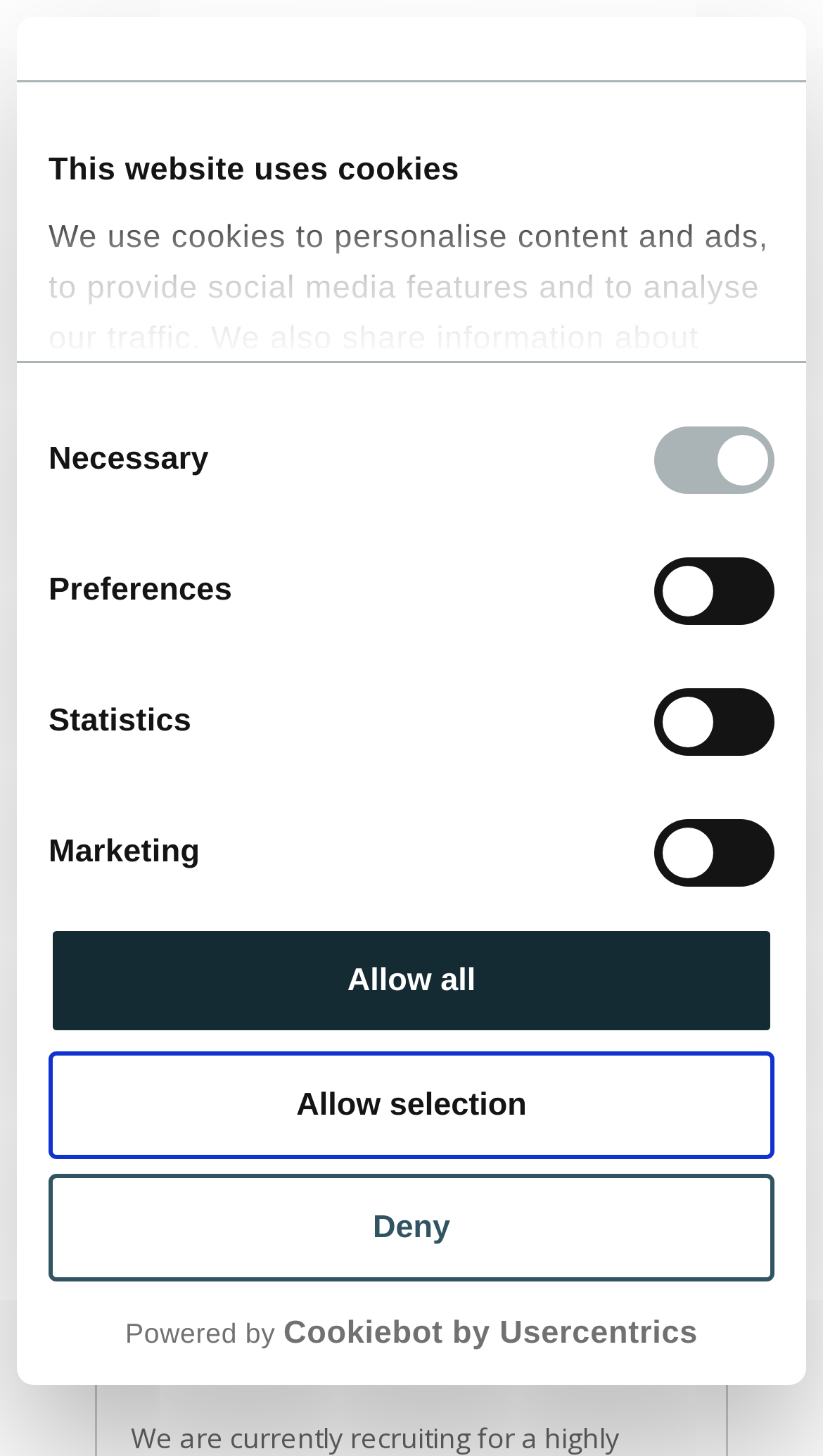Generate a thorough caption detailing the webpage content.

This webpage is about an electrical engineer job posting. At the top, there is a dialog box with a title "This website uses cookies" that takes up most of the screen. Inside the dialog box, there is a tab panel with a heading "Consent" and a paragraph of text explaining the use of cookies on the website. Below the text, there are four checkboxes labeled "Necessary", "Preferences", "Statistics", and "Marketing" with corresponding static text labels. 

To the right of the checkboxes, there are three buttons: "Deny", "Allow selection", and "Allow all". At the bottom of the dialog box, there is a link "Show details". 

Outside of the dialog box, at the top left corner, there is a logo link that opens in a new window, accompanied by two static text labels "Powered by" and "Cookiebot by Usercentrics". 

Below the logo, there is an image related to Gas-Turbine-Efficiency. To the right of the image, there is a static text displaying a phone number "+1 407 304 5200". 

Below the phone number, there is a combobox and a heading that reads "GTE / Our People / Careers / Electrical engineer". 

The main content of the webpage starts with a heading "ELECTRICAL ENGINEER" followed by several static text labels displaying job details such as position reference, position title, posting, and a link to "APPLY NOW". 

Finally, at the bottom of the page, there is a heading "JOB OVERVIEW".